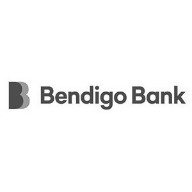Offer an in-depth caption that covers the entire scene depicted in the image.

The image displays the logo of Bendigo Bank, characterized by a bold, capitalized "B" alongside the name "Bendigo Bank" in a modern, sans-serif font. This logo is commonly associated with community banking initiatives, highlighting the bank's commitment to supporting and enhancing the communities it serves. Positioned within a section that expresses gratitude towards collaborators and community supporters, the logo underscores the integral role that organizations like Bendigo Bank play in sustaining community engagement and development efforts.